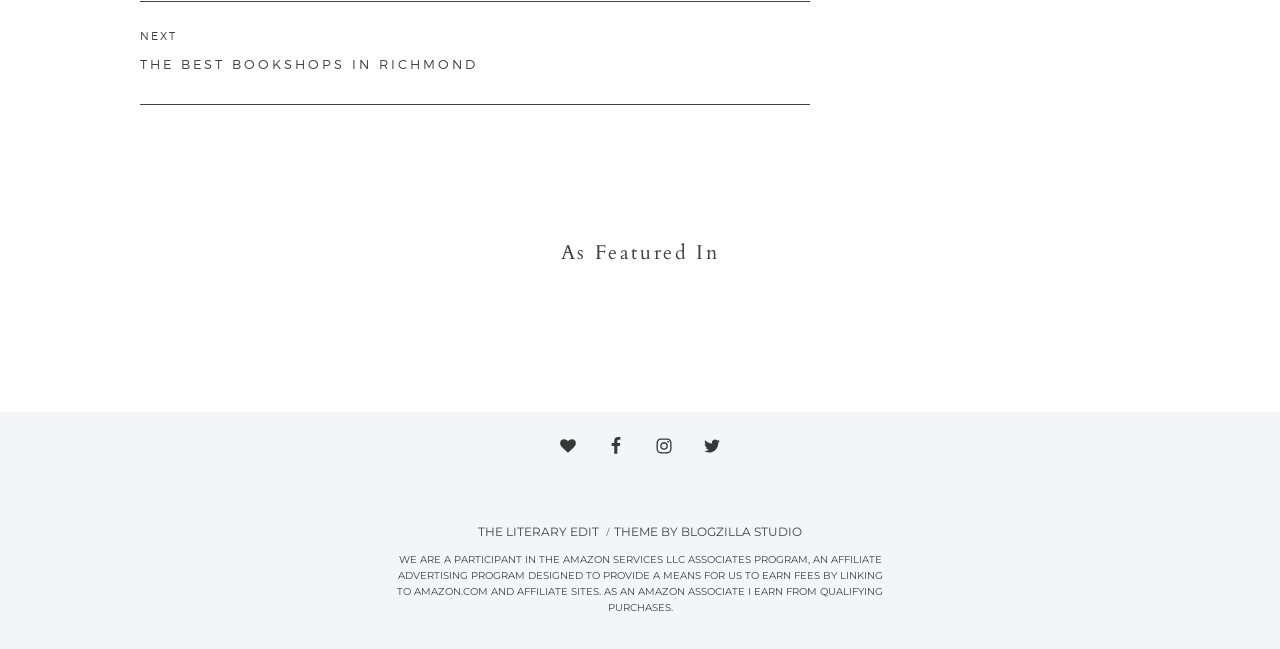Locate the bounding box coordinates of the element that should be clicked to execute the following instruction: "Click on back to homepage".

None